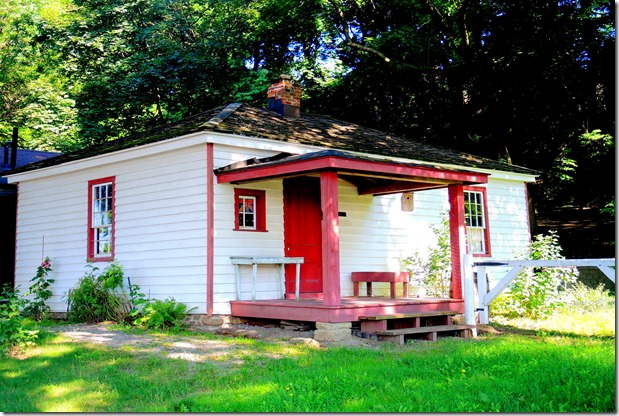Provide an in-depth description of the image.

The image features the Tollkeeper’s Cottage, a charming historic building located at 750 Davenport Road in Toronto. The cottage, characterized by its simple yet inviting architecture, displays a white exterior with red trim and a distinct red door, offering a glimpse into the humble dwellings of the past. A small porch extends from the entrance, framed by two windows on either side, enhancing its quaint appeal. Surrounding the cottage are patches of lush green grass and plants, contributing to the serene and picturesque setting. The scene captures the essence of the cottage's understated beauty, nestled amid trees that provide a natural backdrop. This structure, although not widely recognized by many Torontonians, holds historical significance, reflecting the modest heritage of the area amidst the bustling urban landscape.